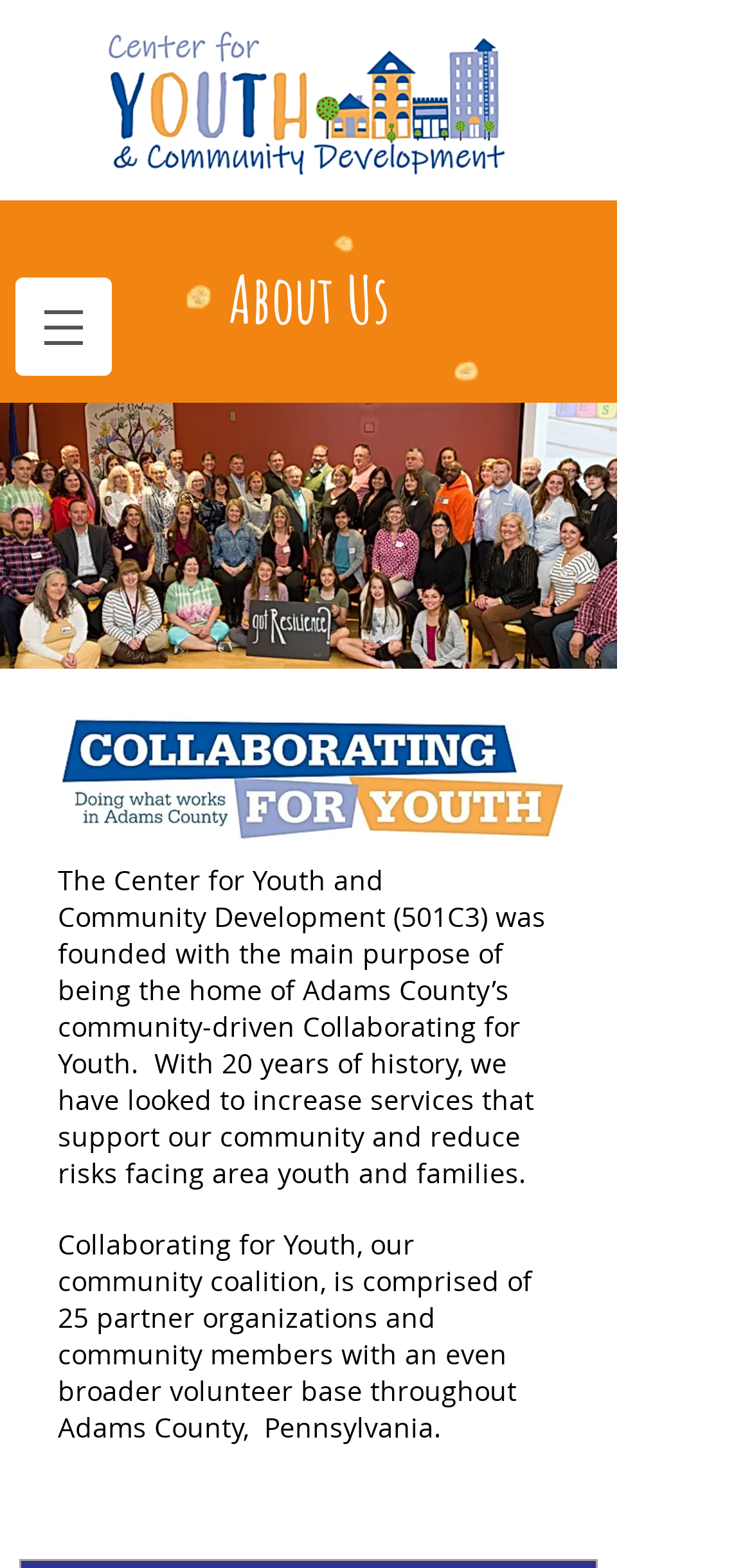What is the purpose of the organization?
Could you answer the question with a detailed and thorough explanation?

I inferred this answer by reading the heading element that says 'The Center for Youth and Community Development (501C3) was founded with the main purpose of being the home of Adams County’s community-driven Collaborating for Youth. With 20 years of history, we have looked to increase services that support our community and reduce risks facing area youth and families.'